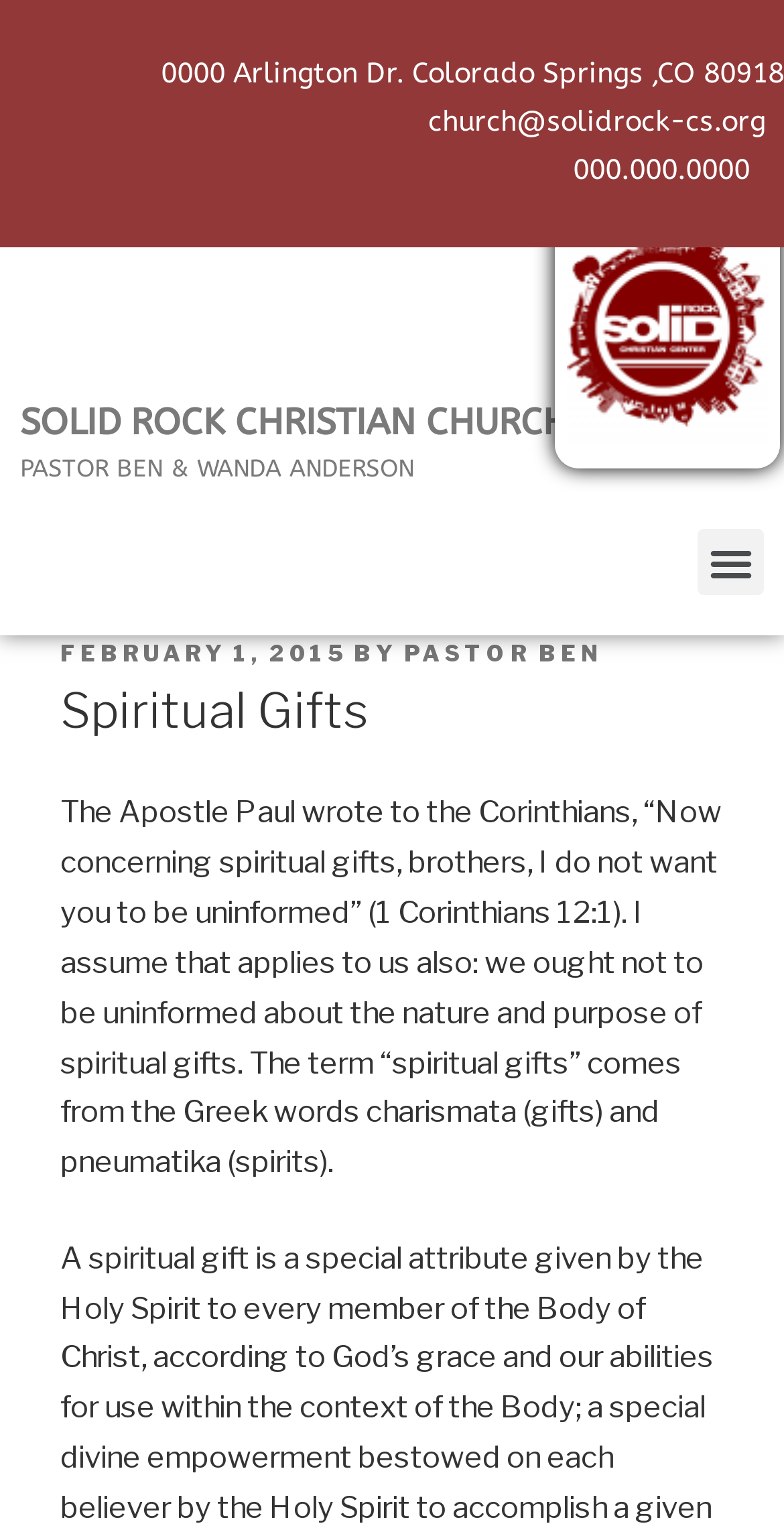What is the phone number of Solid Rock Christian Center?
Using the visual information, reply with a single word or short phrase.

000.000.0000